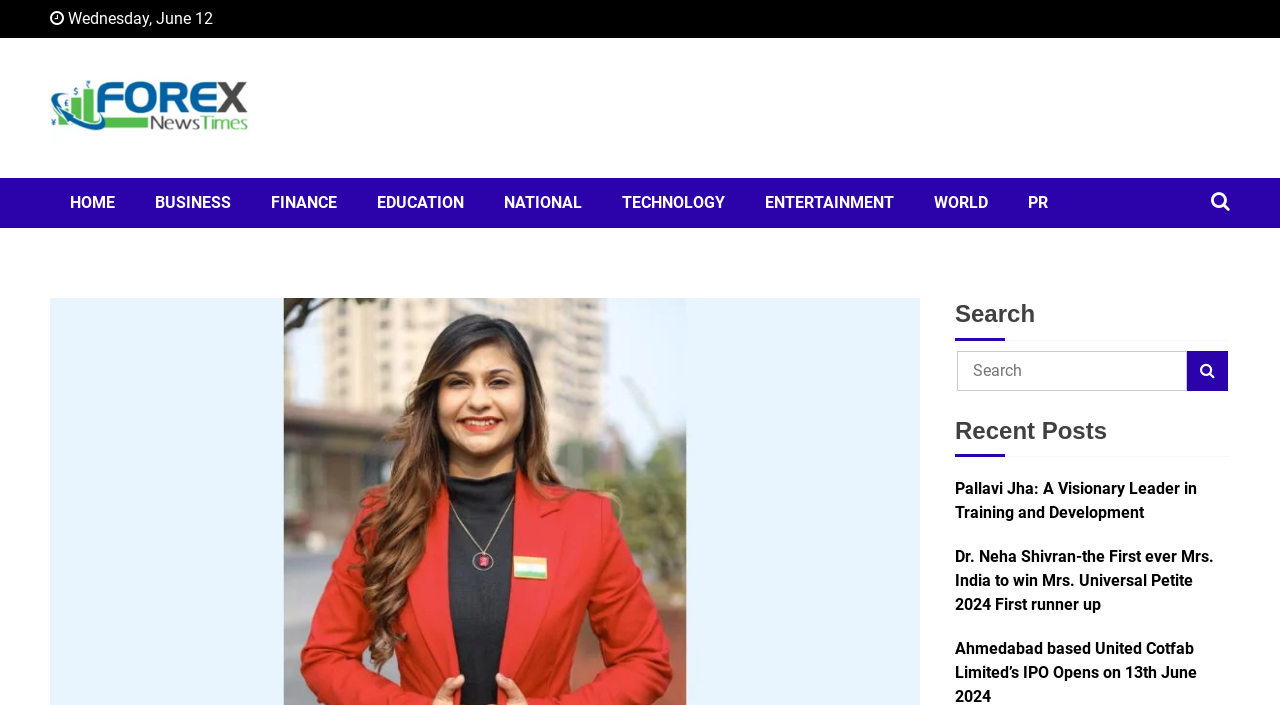Determine the bounding box coordinates of the clickable region to execute the instruction: "Click on Forex News Times". The coordinates should be four float numbers between 0 and 1, denoted as [left, top, right, bottom].

[0.039, 0.054, 0.195, 0.253]